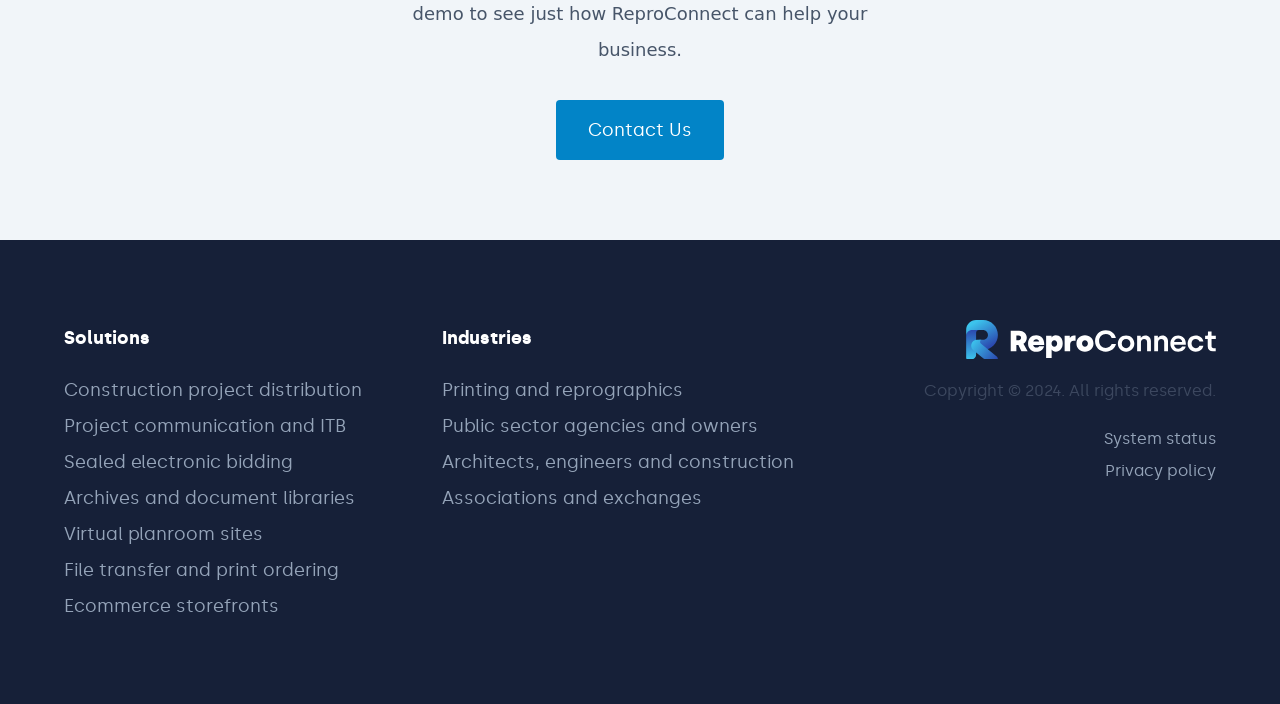Provide the bounding box coordinates, formatted as (top-left x, top-left y, bottom-right x, bottom-right y), with all values being floating point numbers between 0 and 1. Identify the bounding box of the UI element that matches the description: Archives and document libraries

[0.05, 0.681, 0.277, 0.732]